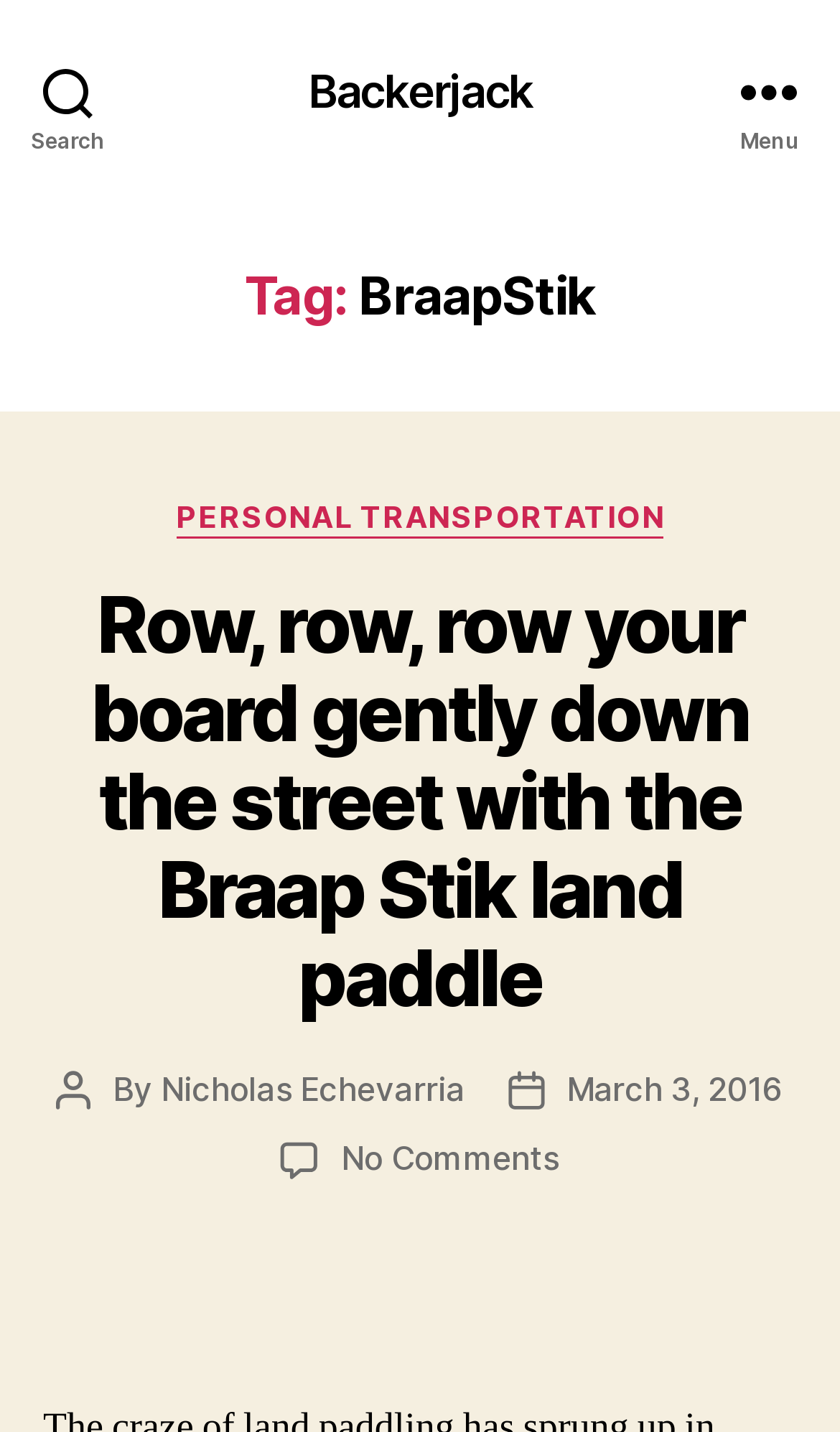Reply to the question with a brief word or phrase: How many comments are there on the post?

No Comments